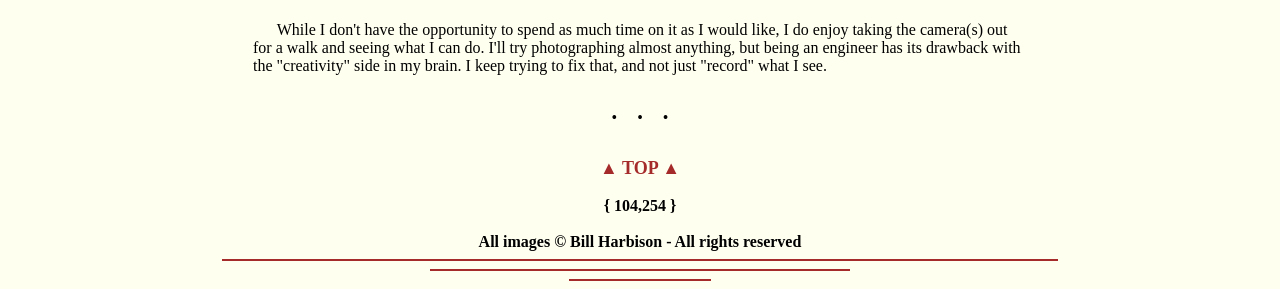Identify and provide the bounding box for the element described by: "▲ TOP ▲".

[0.469, 0.554, 0.531, 0.612]